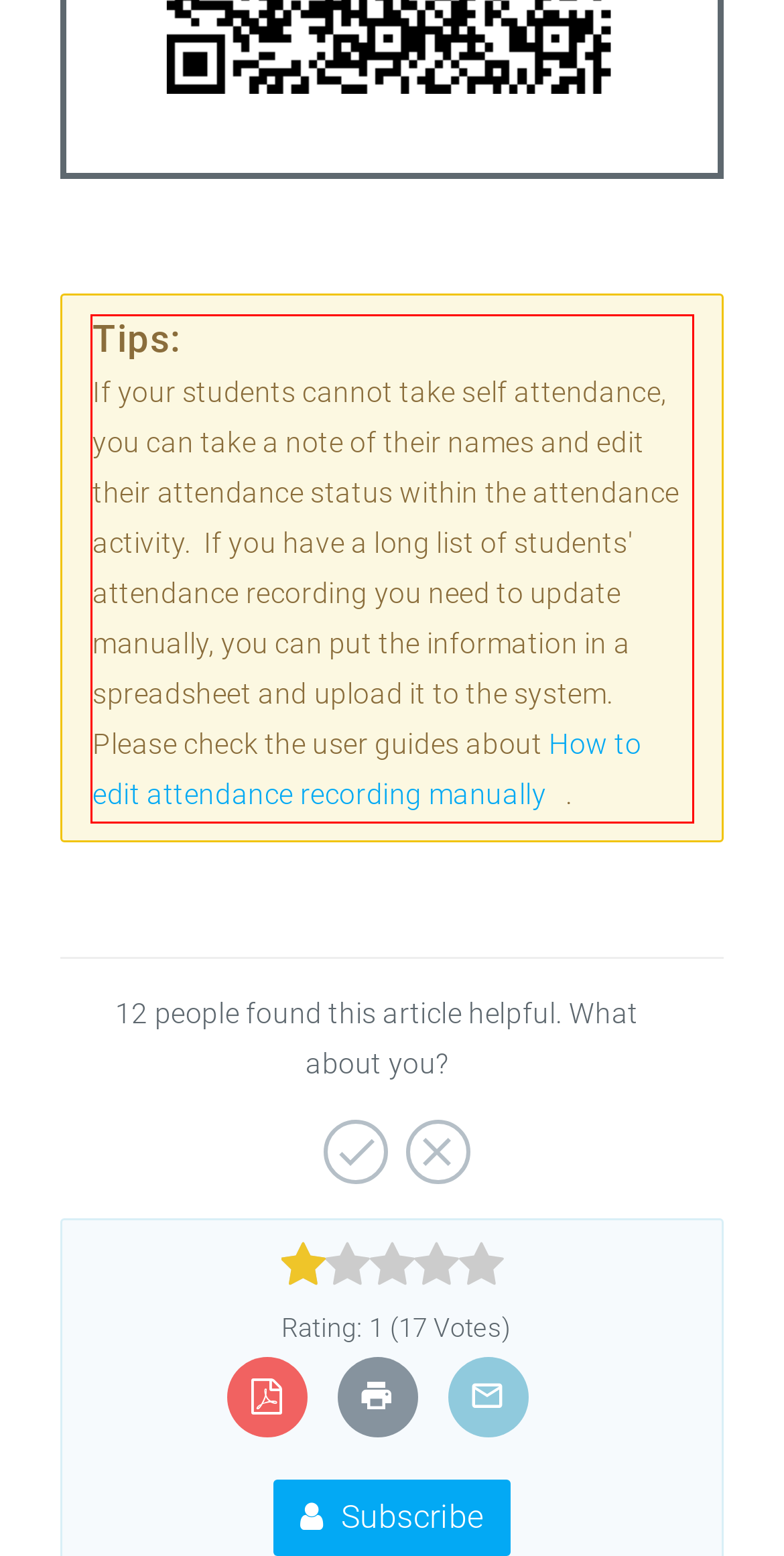Given a screenshot of a webpage, locate the red bounding box and extract the text it encloses.

Tips: If your students cannot take self attendance, you can take a note of their names and edit their attendance status within the attendance activity. If you have a long list of students' attendance recording you need to update manually, you can put the information in a spreadsheet and upload it to the system. Please check the user guides about How to edit attendance recording manually .